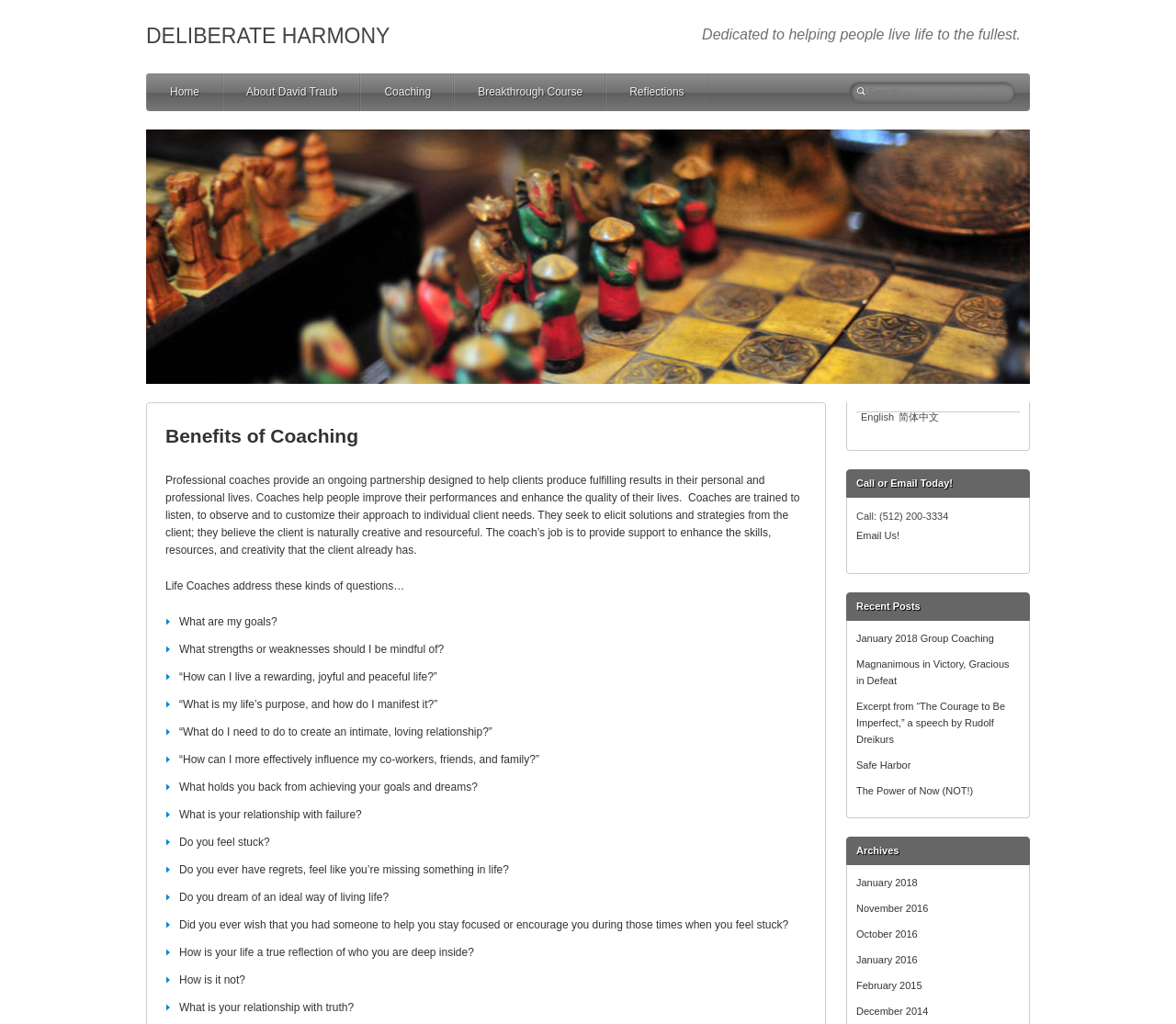Find the bounding box coordinates for the element that must be clicked to complete the instruction: "Read recent post 'January 2018 Group Coaching'". The coordinates should be four float numbers between 0 and 1, indicated as [left, top, right, bottom].

[0.728, 0.618, 0.845, 0.629]